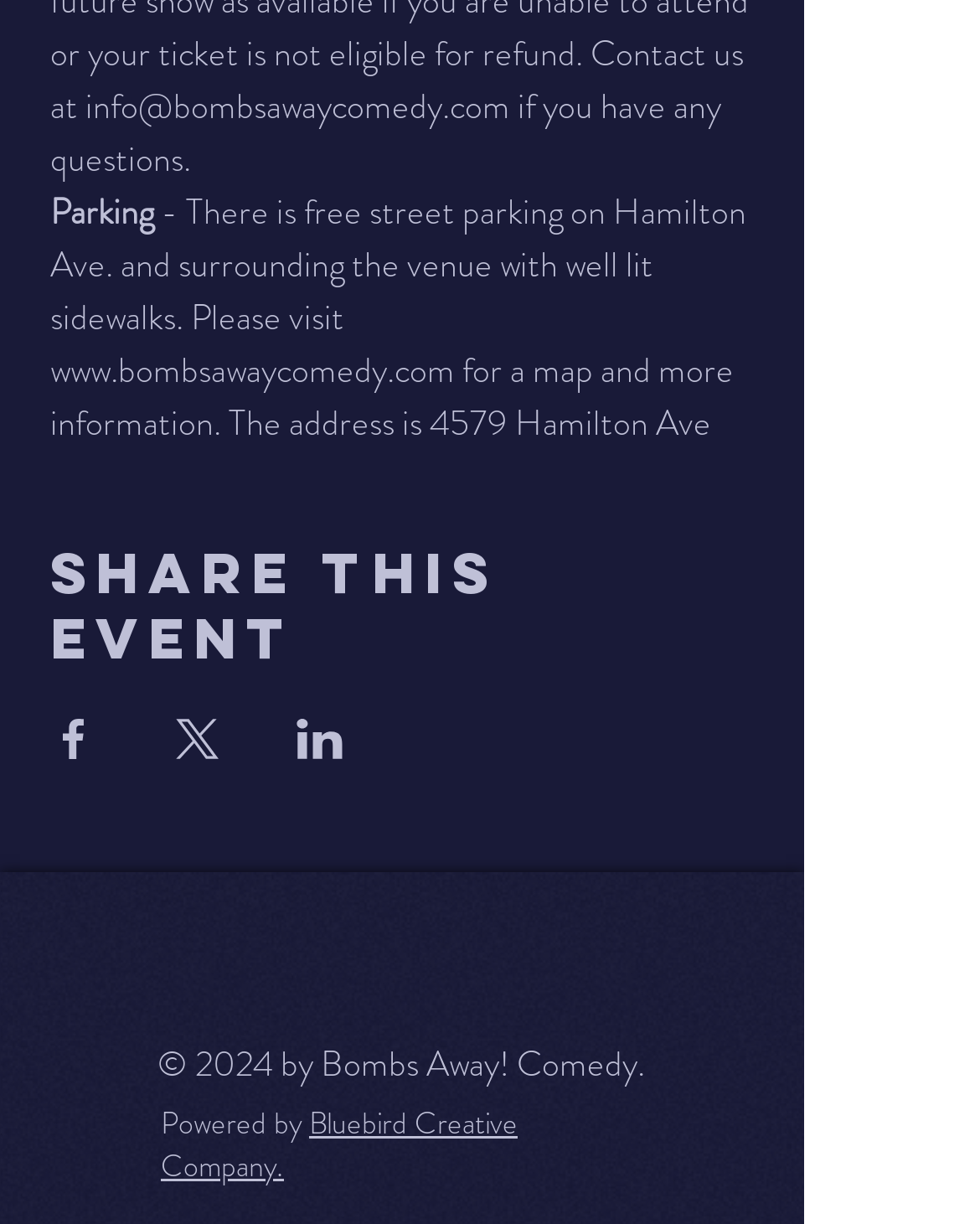Analyze the image and give a detailed response to the question:
What is the name of the company that powered the website?

The name of the company that powered the website can be found in the static text element that describes the powered by information, which is 'Bluebird Creative Company'.